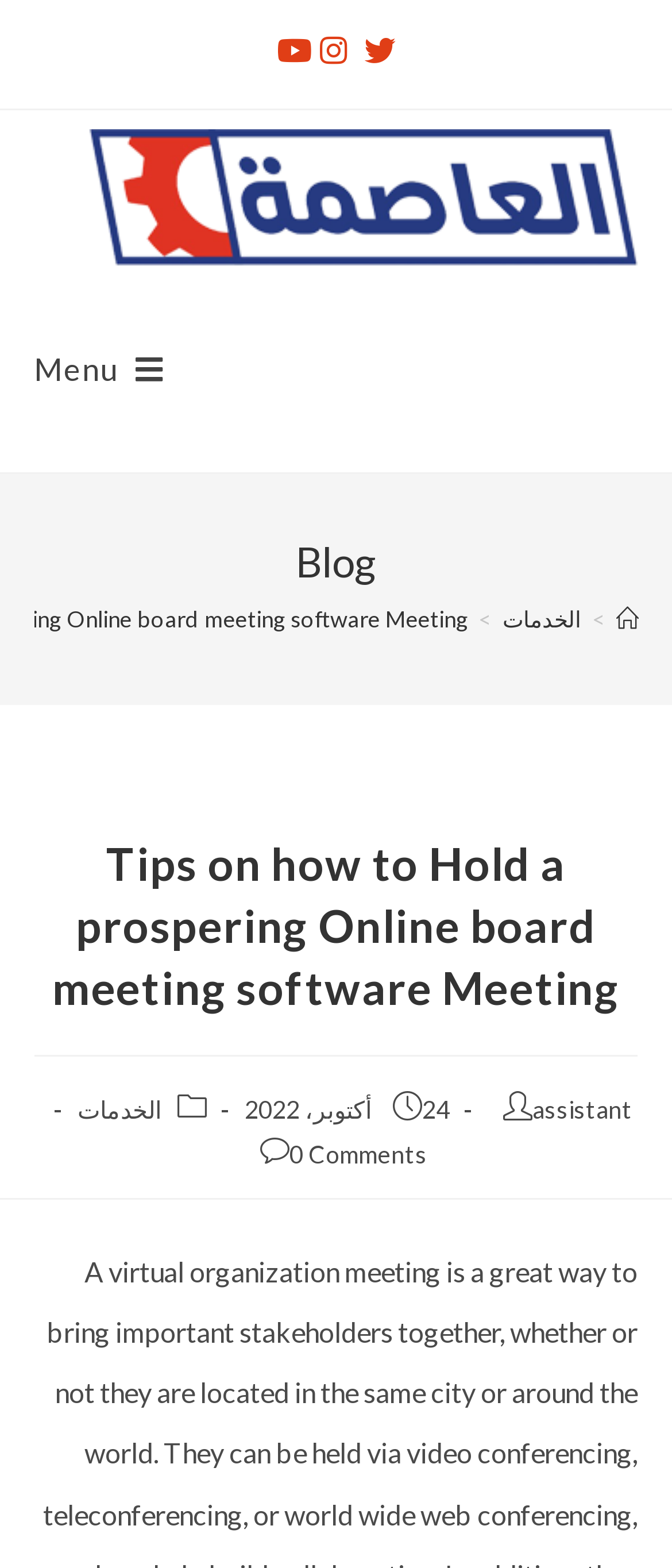Please determine the bounding box coordinates of the clickable area required to carry out the following instruction: "Visit company website". The coordinates must be four float numbers between 0 and 1, represented as [left, top, right, bottom].

[0.127, 0.112, 0.95, 0.133]